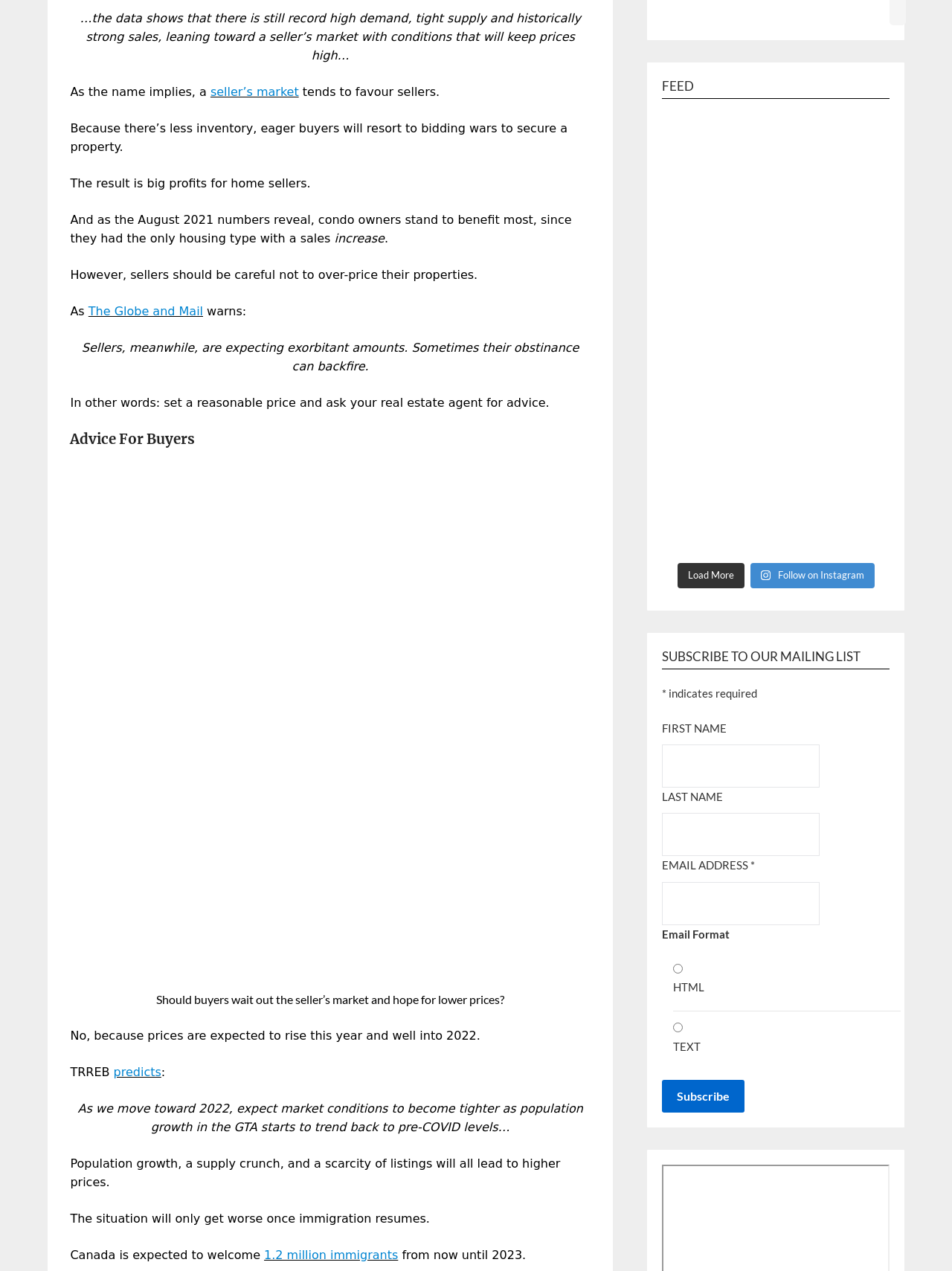Provide the bounding box coordinates of the UI element this sentence describes: "predicts".

[0.119, 0.838, 0.169, 0.849]